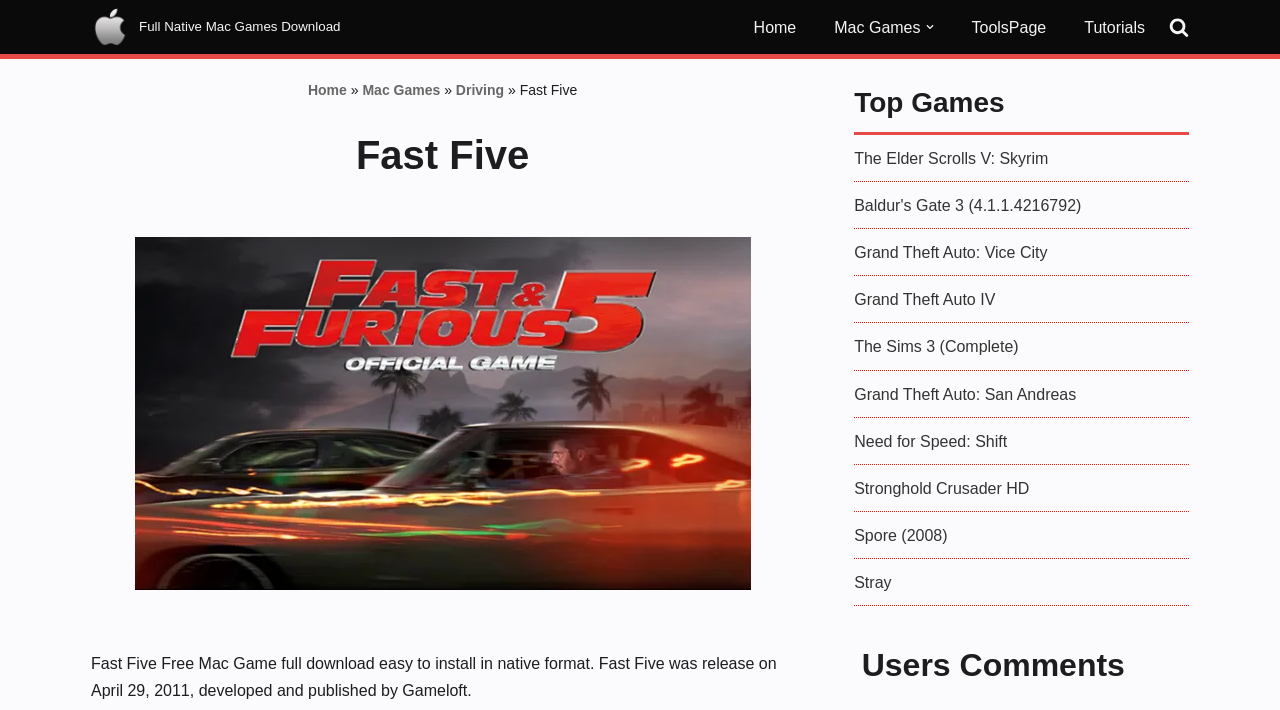Locate the bounding box of the user interface element based on this description: "1198".

None